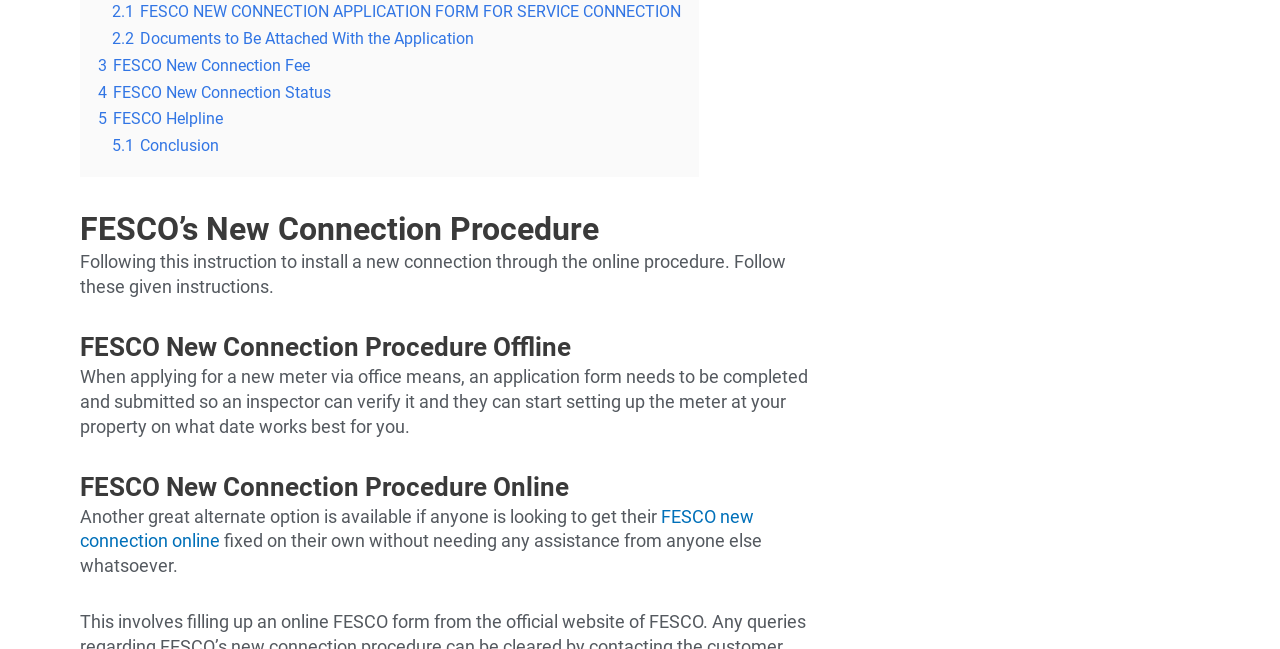What is the purpose of the inspector's visit? Observe the screenshot and provide a one-word or short phrase answer.

Verify application